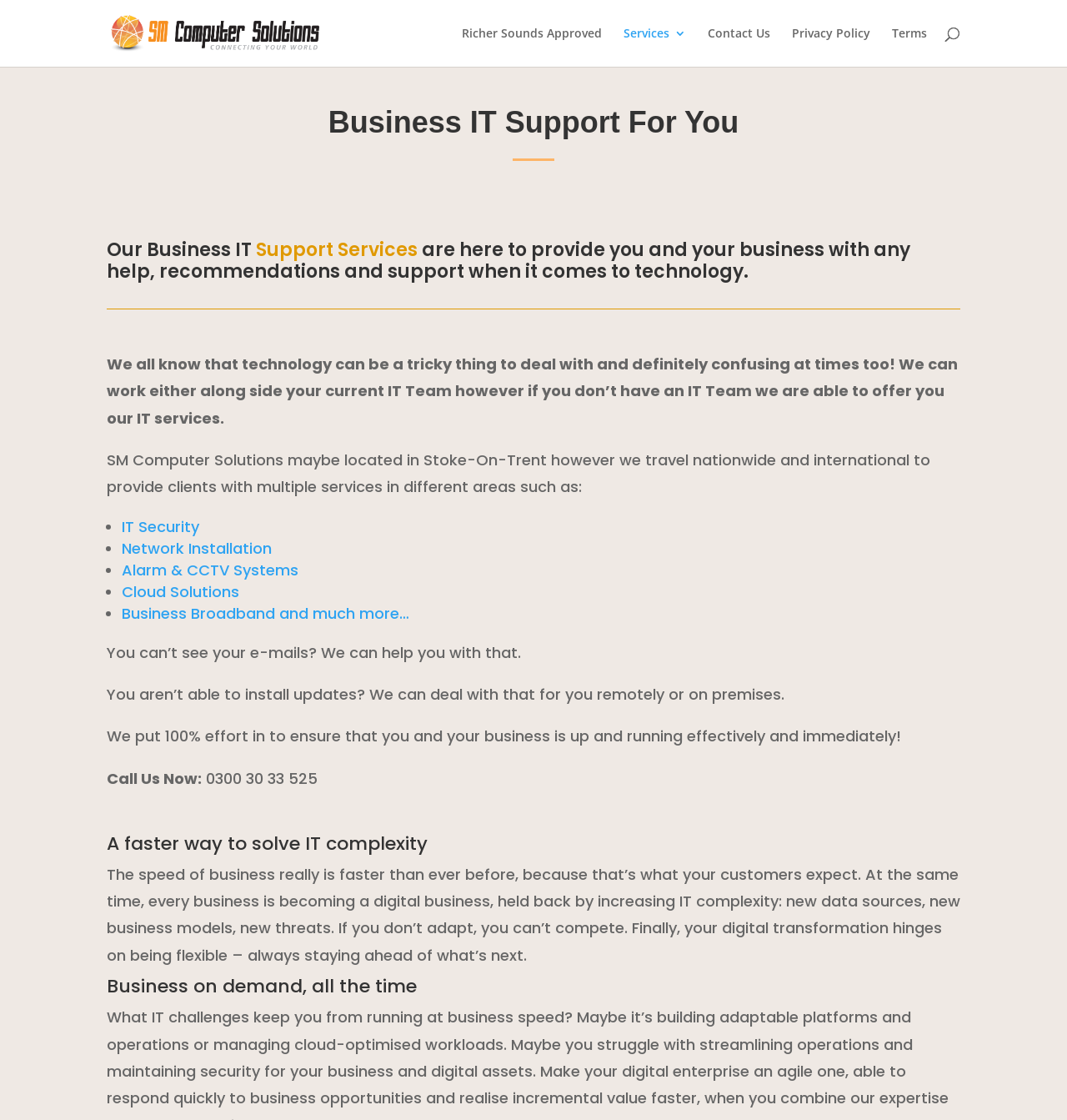What services do they offer?
Provide a thorough and detailed answer to the question.

The services offered by the company can be found in the middle section of the webpage, where they are listed in bullet points. These services include IT Security, Network Installation, Alarm & CCTV Systems, Cloud Solutions, and Business Broadband, among others.